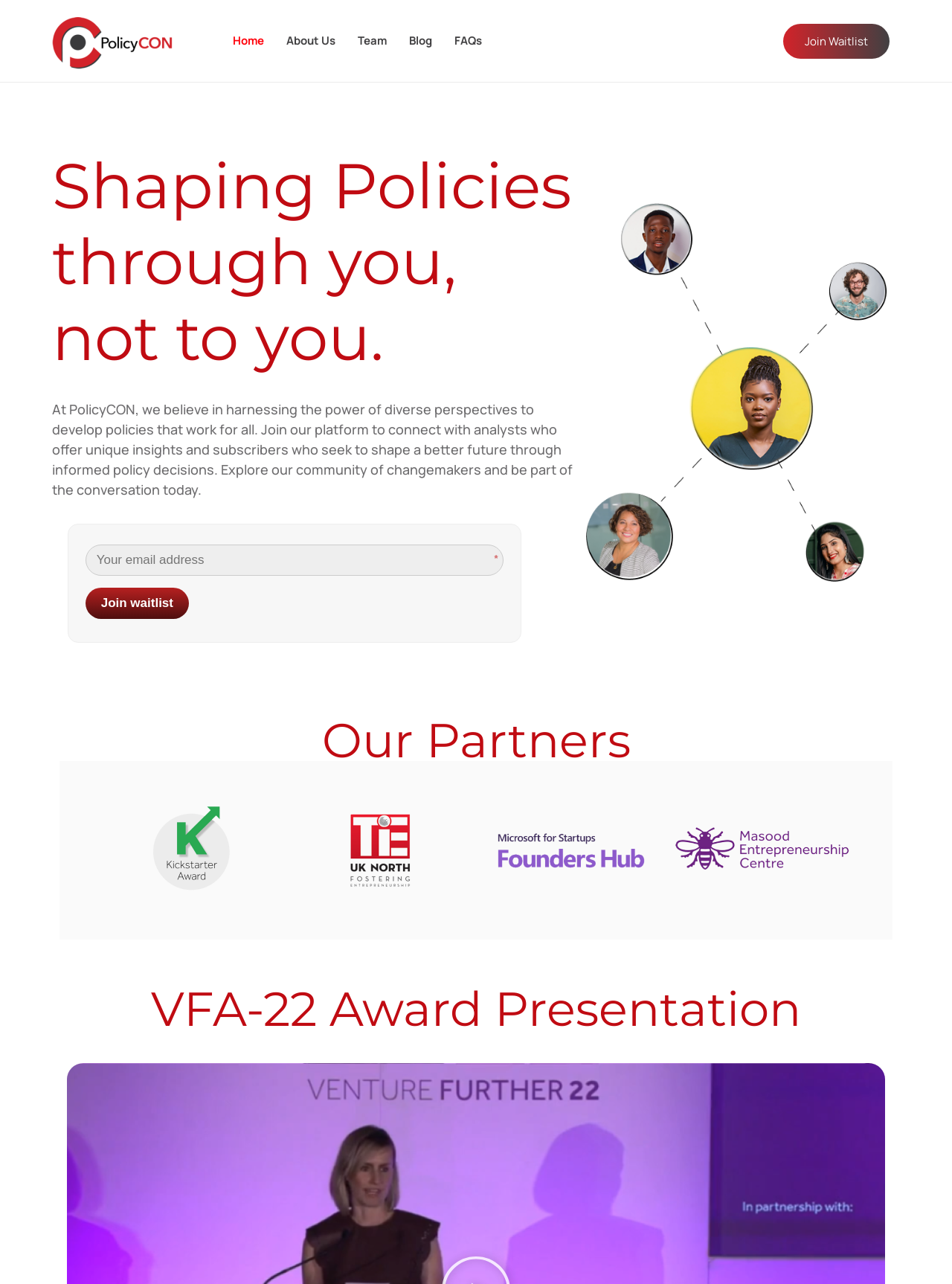Write a detailed summary of the webpage.

The webpage is a platform for a subscription-based policy review platform called PolicyCON. At the top left, there is a logo of PolicyCON, which is an image with a link to the platform's homepage. Next to the logo, there is a navigation menu with links to different sections of the platform, including Home, About Us, Team, Blog, and FAQs.

Below the navigation menu, there is a heading that reads "Shaping Policies through you, not to you." This is followed by a paragraph of text that explains the platform's mission and purpose. The text describes how PolicyCON aims to develop policies that work for all by harnessing the power of diverse perspectives.

To the right of the paragraph, there is a call-to-action section where users can enter their email address to join a waitlist. This section includes a combobox for entering the email address, a button to submit the request, and a small asterisk symbol.

On the right side of the page, there is a large image that takes up most of the space. Below the image, there is a heading that reads "Our Partners", followed by a row of four images representing different partner organizations, including Kickstarter, Tie, Microsoft for Startups, and Masood.

At the bottom of the page, there is another heading that reads "VFA-22 Award Presentation", but it is not clear what this section is about as there is no accompanying text or images.